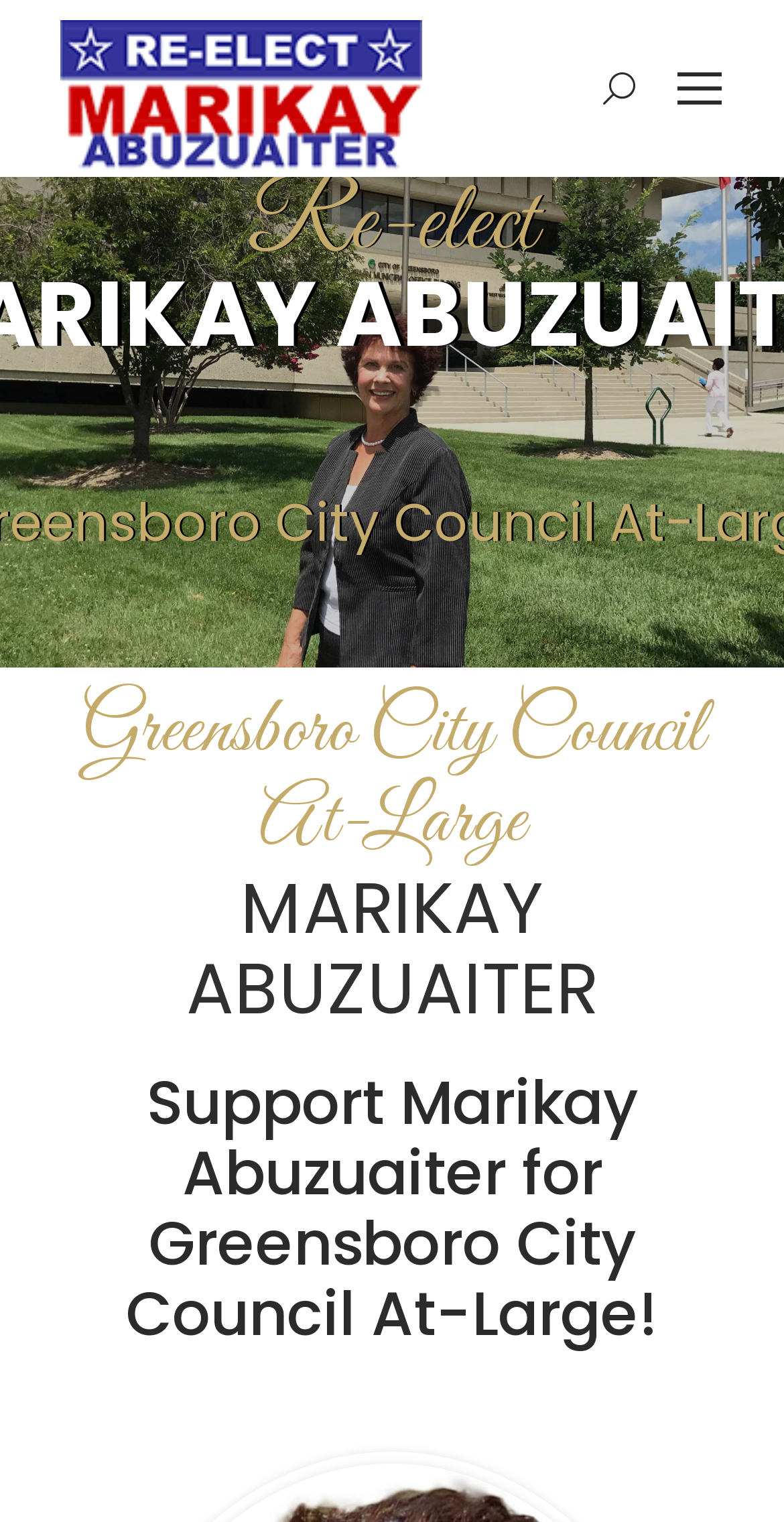Is there a search function on the page?
Look at the image and respond with a one-word or short-phrase answer.

Yes